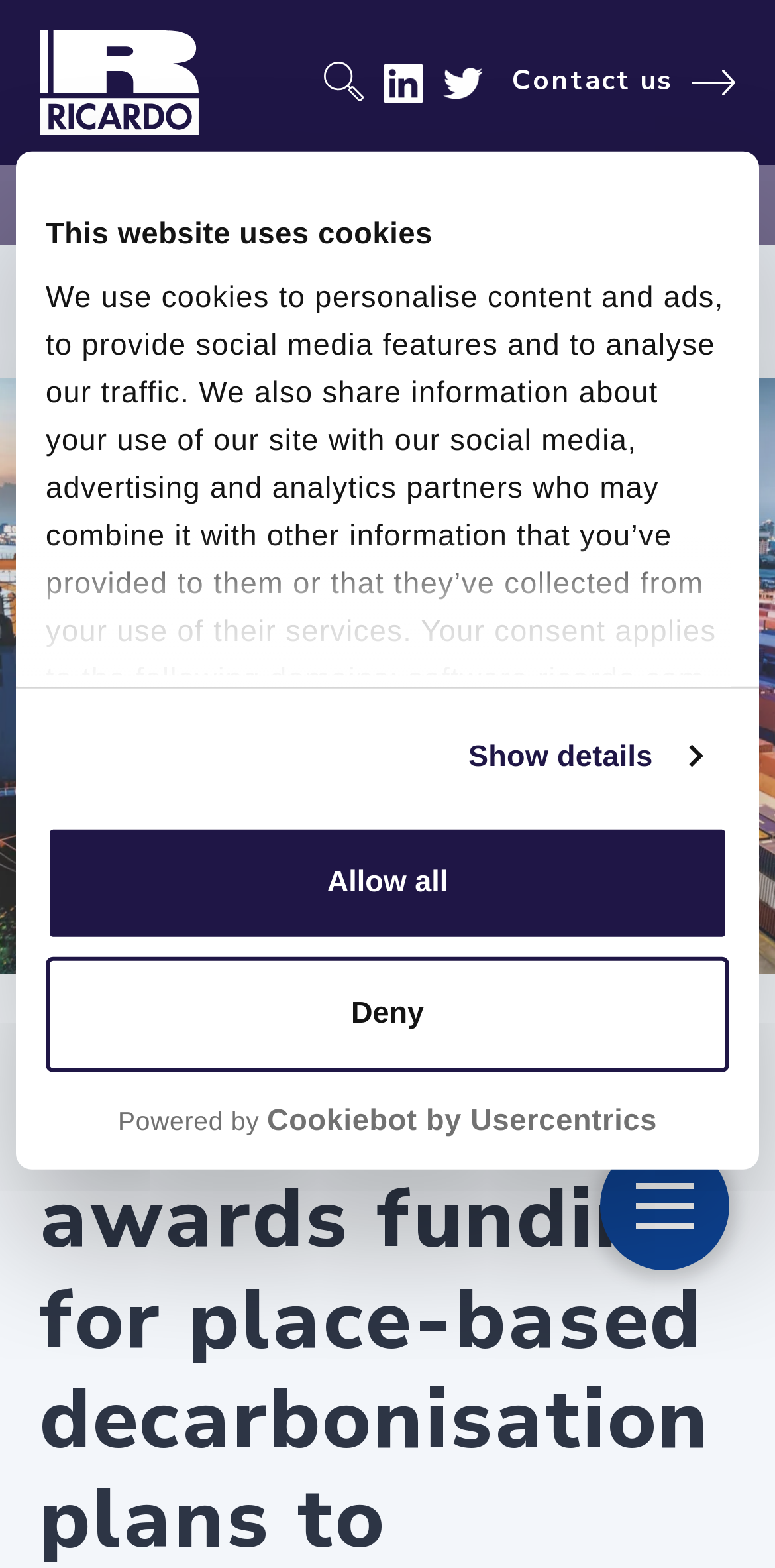Can you identify and provide the main heading of the webpage?

UK Government awards funding for place-based decarbonisation plans to Shoreham Port Industrial Cluster